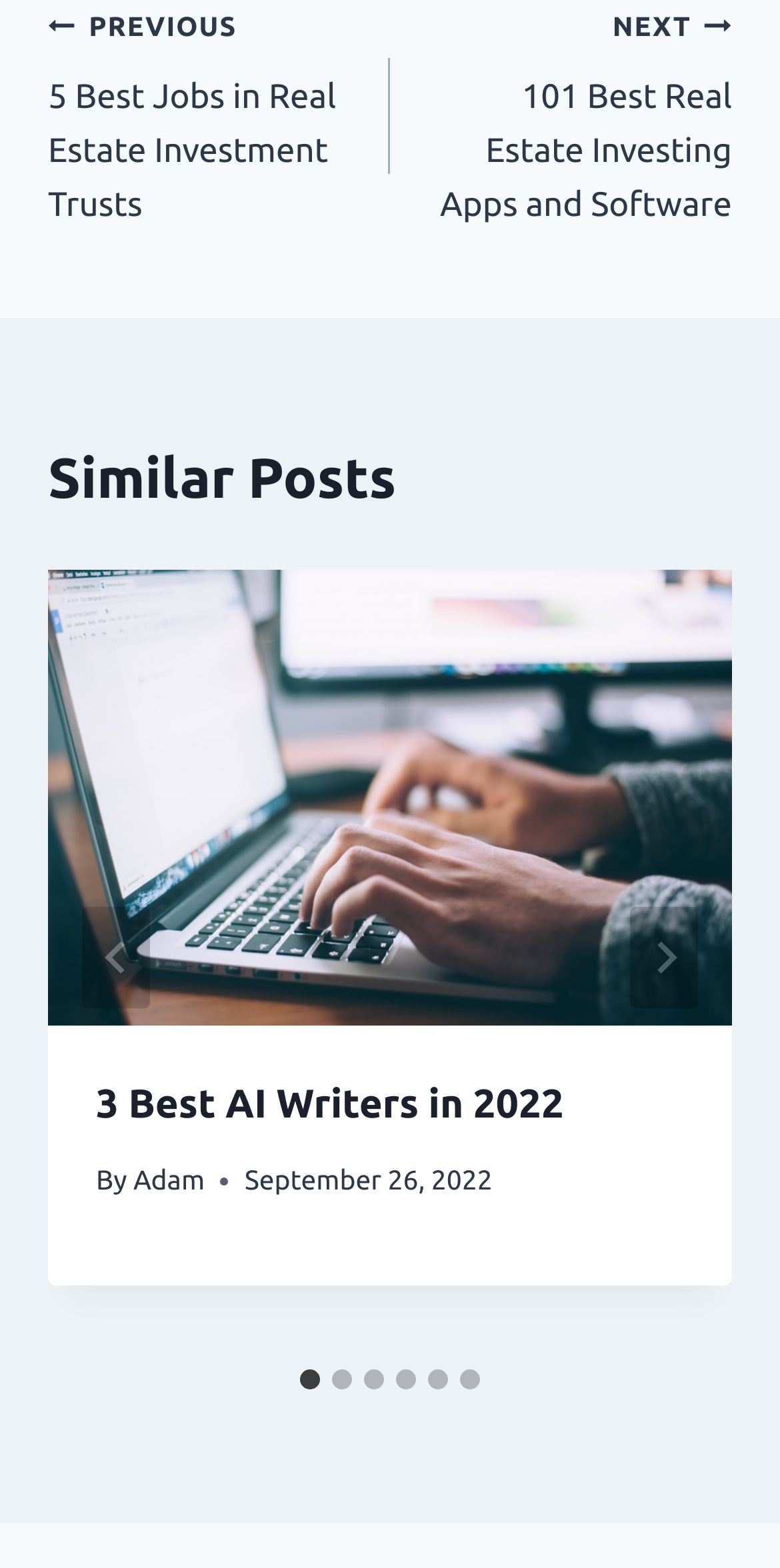Determine the bounding box coordinates of the target area to click to execute the following instruction: "Go to last slide."

[0.105, 0.578, 0.192, 0.643]